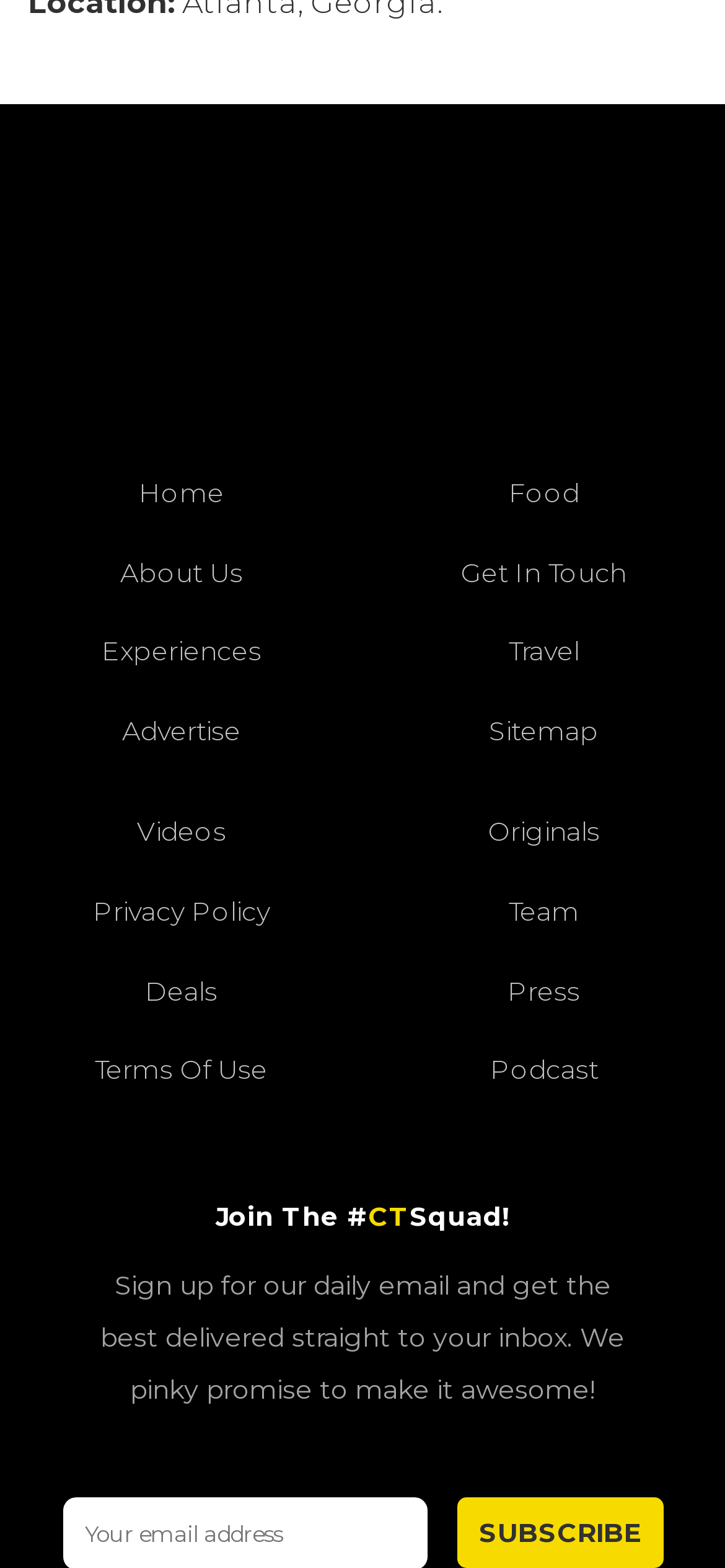Kindly determine the bounding box coordinates for the clickable area to achieve the given instruction: "Click on the Curly Tales App link".

[0.145, 0.221, 0.427, 0.266]